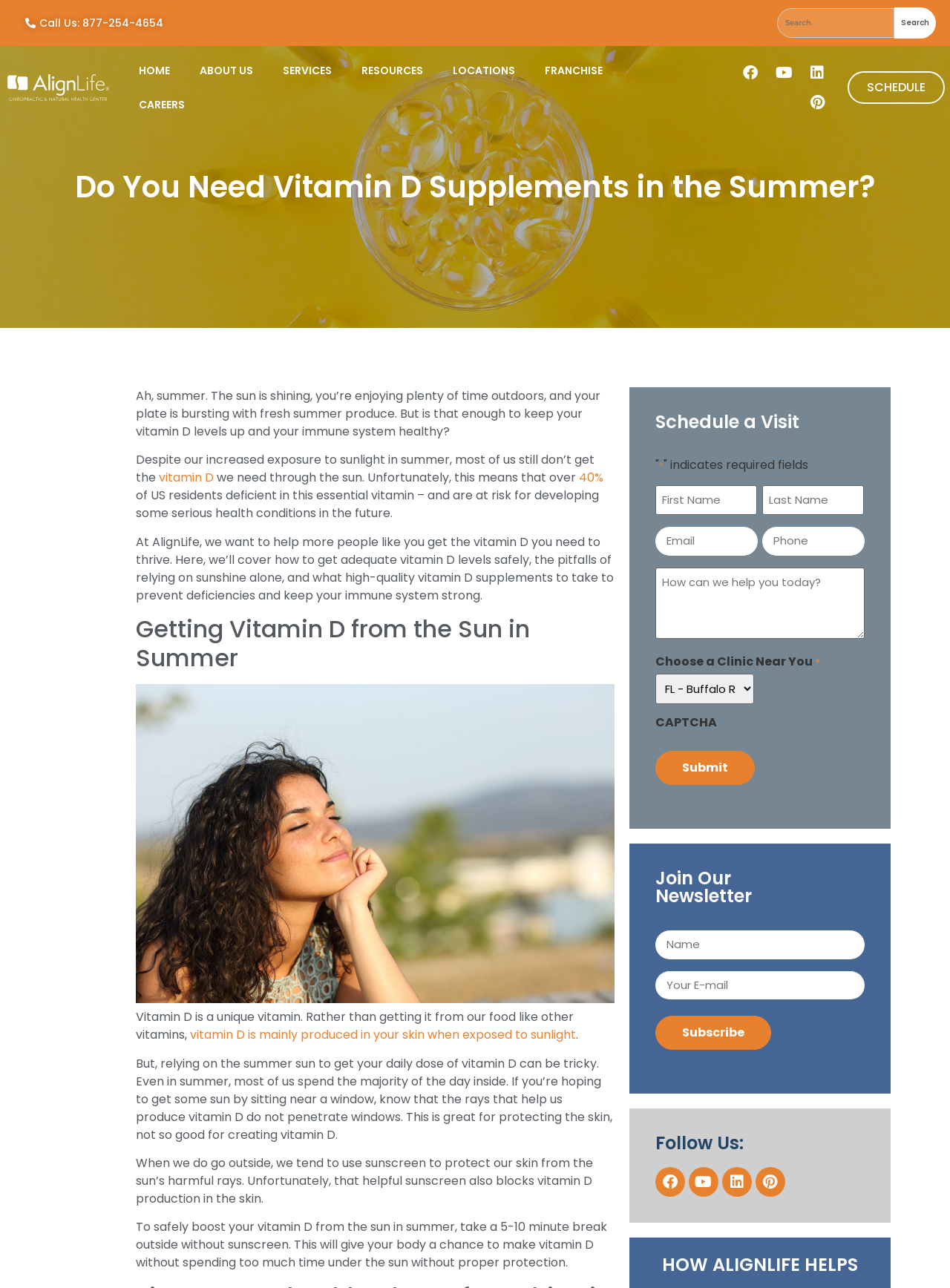Provide a comprehensive caption for the webpage.

This webpage is about vitamin D supplements and their importance during the summer season. At the top, there is a navigation bar with links to "HOME", "ABOUT US", "SERVICES", "RESOURCES", "LOCATIONS", "FRANCHISE", and "CAREERS". Below the navigation bar, there is a search box and a "Call Us" link. The AlignLife Chiropractic & Natural Health Center logo is also present in the top section.

The main content of the webpage starts with a heading "Do You Need Vitamin D Supplements in the Summer?" followed by a brief introduction to the importance of vitamin D during the summer season. The text explains that despite increased exposure to sunlight, most people still don't get enough vitamin D and are at risk of developing health conditions.

The webpage then dives into the topic of getting vitamin D from the sun in summer, with a heading "Getting Vitamin D from the Sun in Summer". There is an image of a woman relaxing in a park, soaking up vitamin D in the sunshine. The text explains that vitamin D is produced in the skin when exposed to sunlight, but relying on sunshine alone can be tricky, especially since most people spend most of their day indoors and use sunscreen when outside.

The webpage then provides a solution, suggesting that readers take a 5-10 minute break outside without sunscreen to safely boost their vitamin D levels. Below this section, there is a "Schedule a Visit" heading, followed by a form to fill out with fields for first name, last name, email, phone number, and a message. There is also a "Join Our Newsletter" section with fields for name and email.

The webpage also has a "Follow Us" section with links to Facebook, Youtube, Linkedin, and Pinterest. Finally, there is a "HOW ALIGNLIFE HELPS" section at the bottom of the page. Throughout the webpage, there are several links to related topics, such as "vitamin D" and "40%".